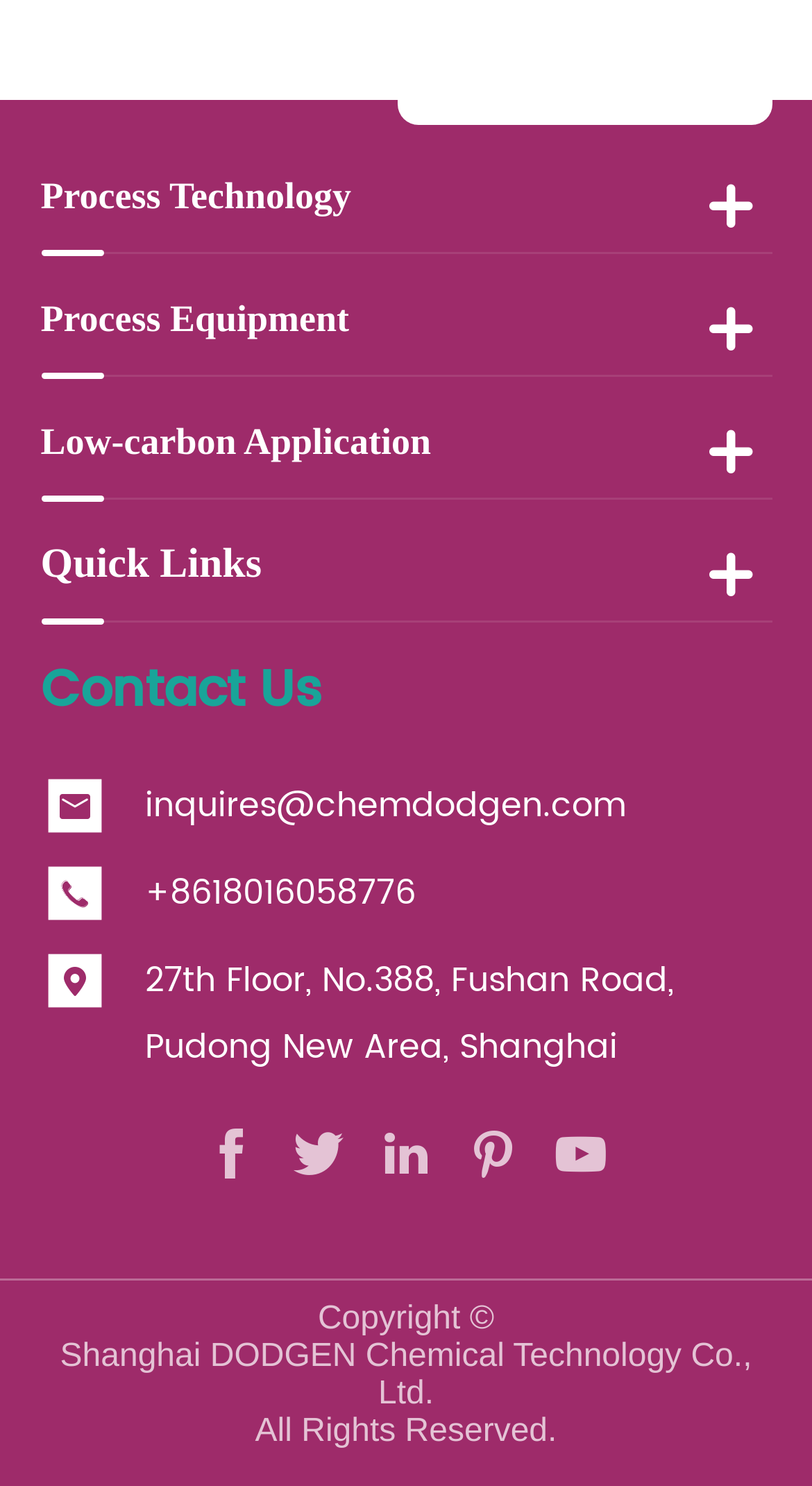What is the company's email address?
Refer to the image and provide a thorough answer to the question.

I found the email address by looking at the 'Quick Links' section, where there is a link with the text 'inquires@chemdodgen.com'.